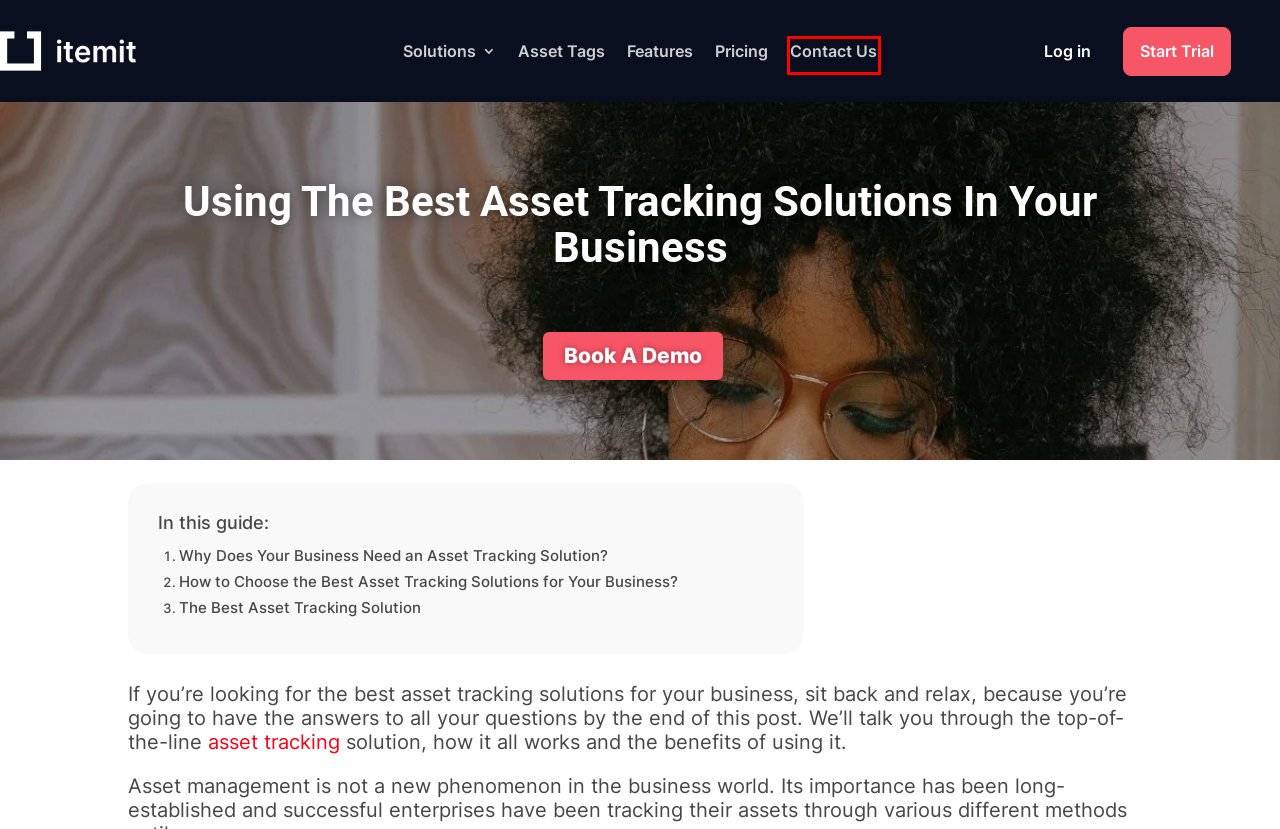Examine the screenshot of a webpage with a red bounding box around a UI element. Your task is to identify the webpage description that best corresponds to the new webpage after clicking the specified element. The given options are:
A. Asset Tracking Software News | Find out what's new | itemit
B. Asset Tracking blog | itemit's blog will show you everything you need
C. itemit
D. Speak to the itemit team - We'll solve your asset management issues
E. itemit Features | QR and RFID asset tracking system | QR Tags
F. Asset Tags: Get your unique QR Code Asset Tags Here.
G. itemit - Pricing
H. Asset Tracking System | Manage and Monitor any Asset | Start 14 day Trial

D